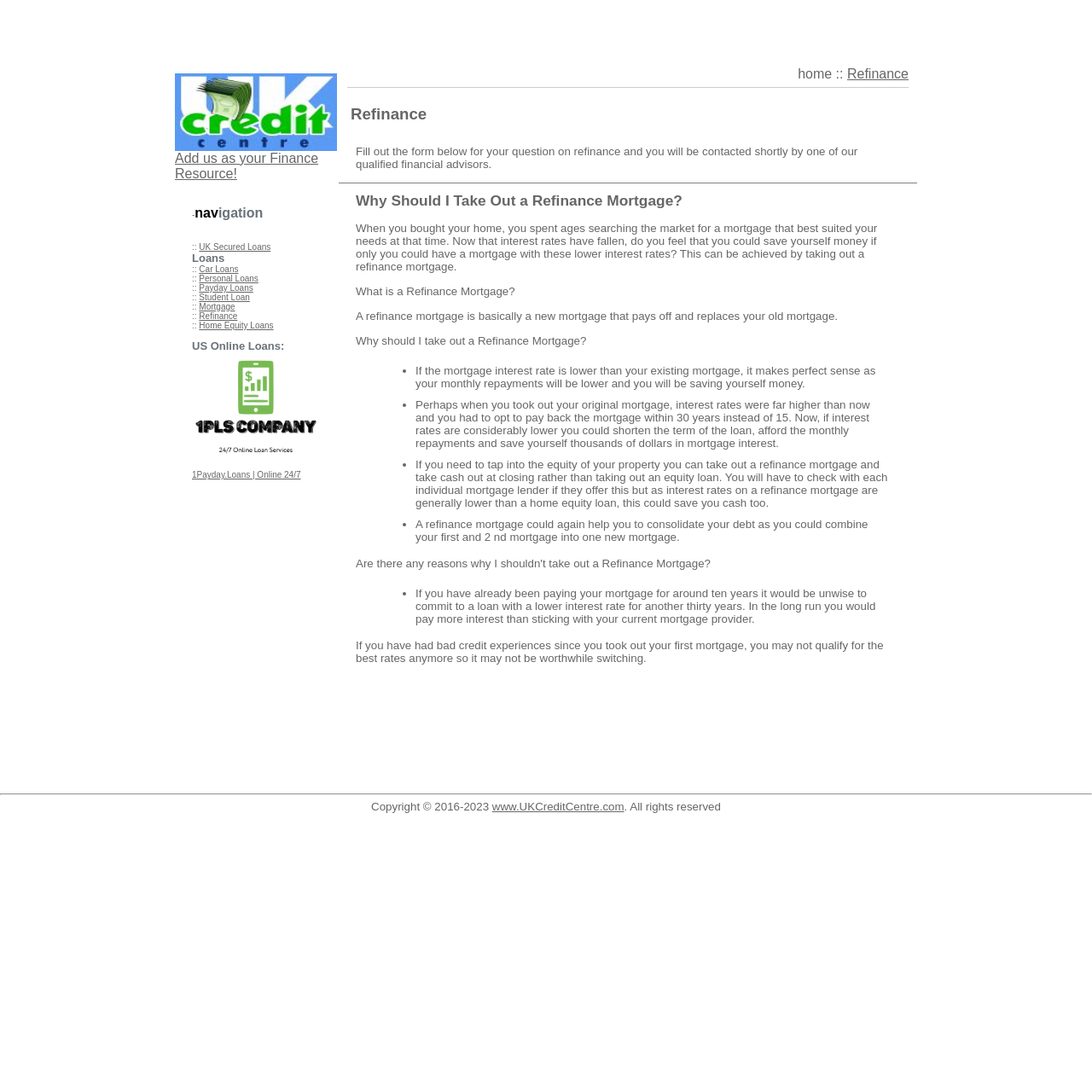Identify the bounding box coordinates of the specific part of the webpage to click to complete this instruction: "click on the 'Refinance' link".

[0.776, 0.061, 0.832, 0.074]